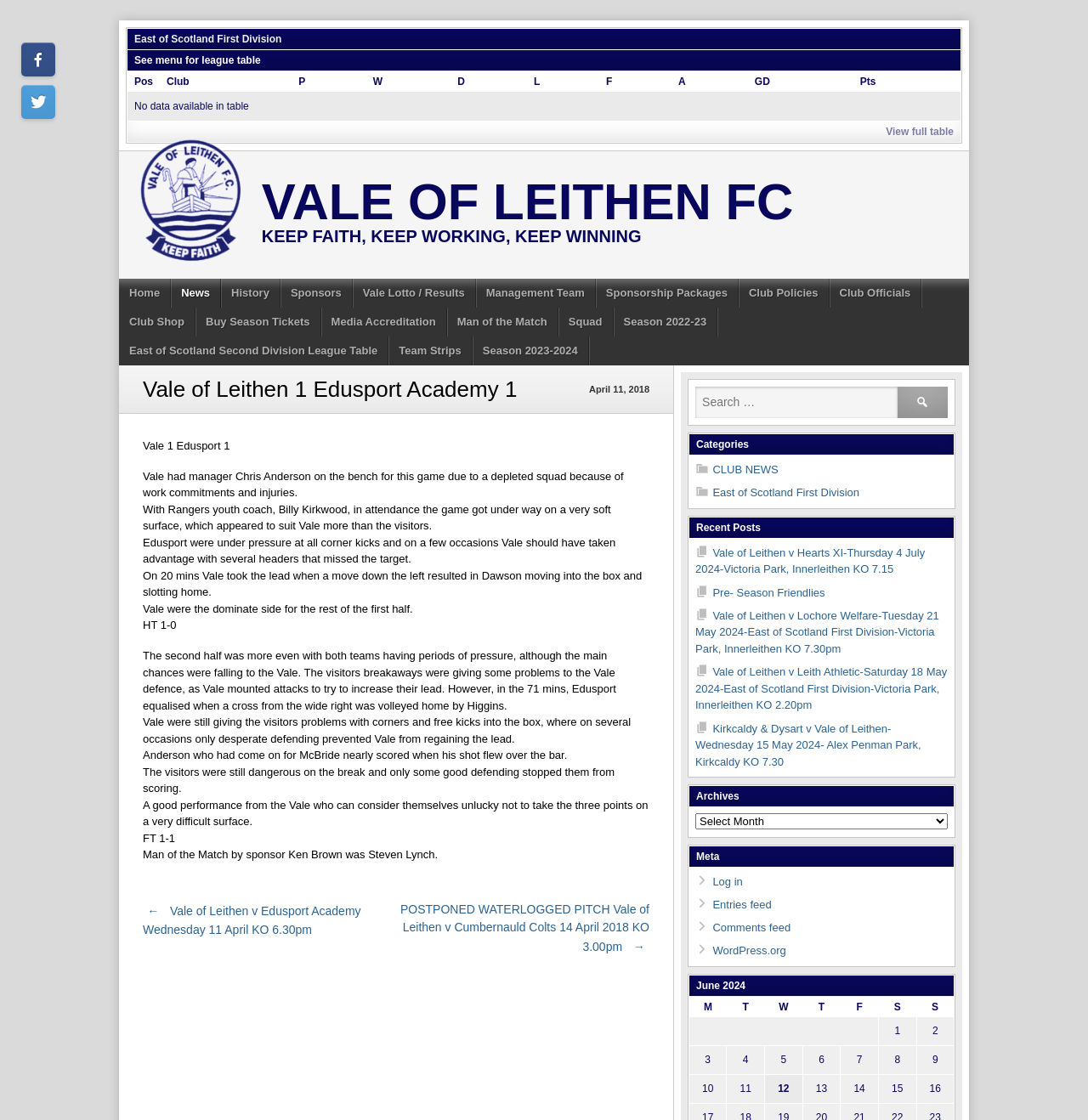Describe all significant elements and features of the webpage.

The webpage is about Vale of Leithen FC, a football club. At the top, there is a link to skip to the content. Below that, there is a heading that reads "East of Scotland First Division" and another heading that says "See menu for league table". 

To the right of these headings, there is a grid displaying a table with columns labeled "Pos", "Club", "P", "W", "D", "L", "F", "A", "GD", and "Pts". However, the table appears to be empty, with a message saying "No data available in table". 

Below the table, there is a link to view the full table. On the left side of the page, there is a section with links to various pages, including "Home", "News", "History", "Sponsors", and more. 

Above this section, there is a logo of Vale of Leithen FC, and a heading that reads "VALE OF LEITHEN FC" in bold font. Below the logo, there is a heading that says "KEEP FAITH, KEEP WORKING, KEEP WINNING". 

The main content of the page is an article about a football match between Vale of Leithen and Edusport Academy, which ended in a 1-1 draw. The article provides a detailed summary of the match, including the goals scored and the performance of the players. 

At the bottom of the page, there are links to navigate to previous and next posts, as well as a search bar and categories section. The categories section lists links to various categories, including "CLUB NEWS" and "East of Scotland First Division". The recent posts section lists links to several recent articles about the football club.